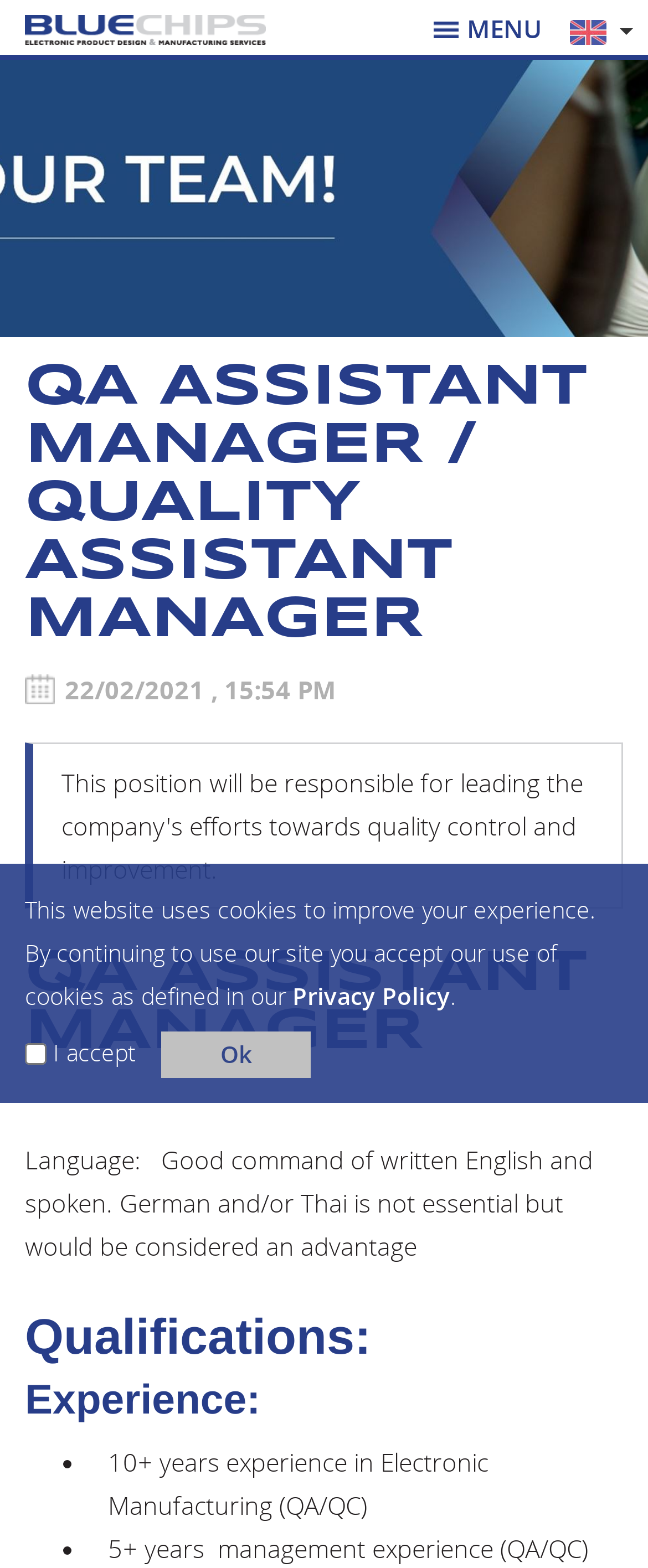Identify and generate the primary title of the webpage.

QA ASSISTANT MANAGER / QUALITY ASSISTANT MANAGER